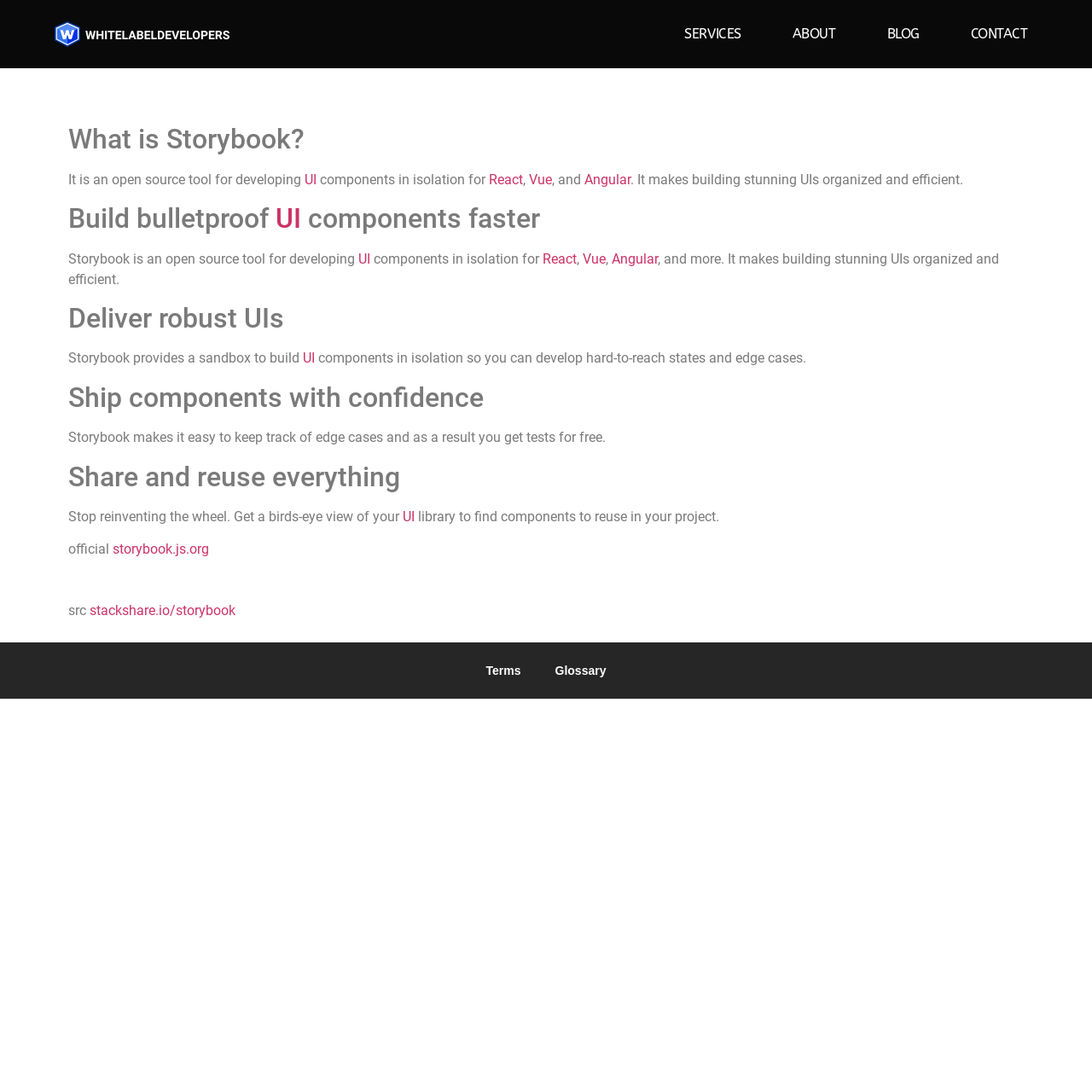Use a single word or phrase to answer this question: 
What is the last link in the footer section?

Glossary